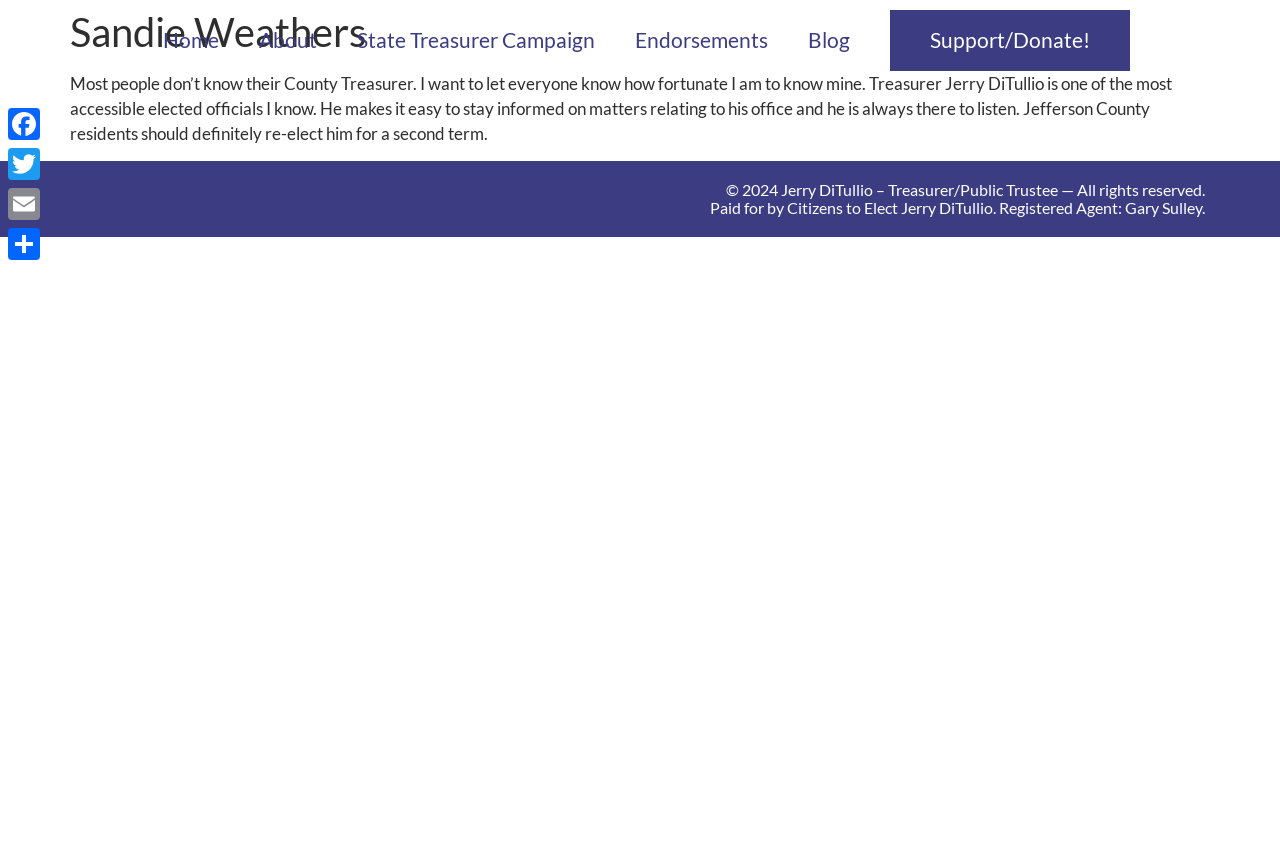Determine the bounding box coordinates for the clickable element to execute this instruction: "support or donate". Provide the coordinates as four float numbers between 0 and 1, i.e., [left, top, right, bottom].

[0.695, 0.012, 0.883, 0.084]